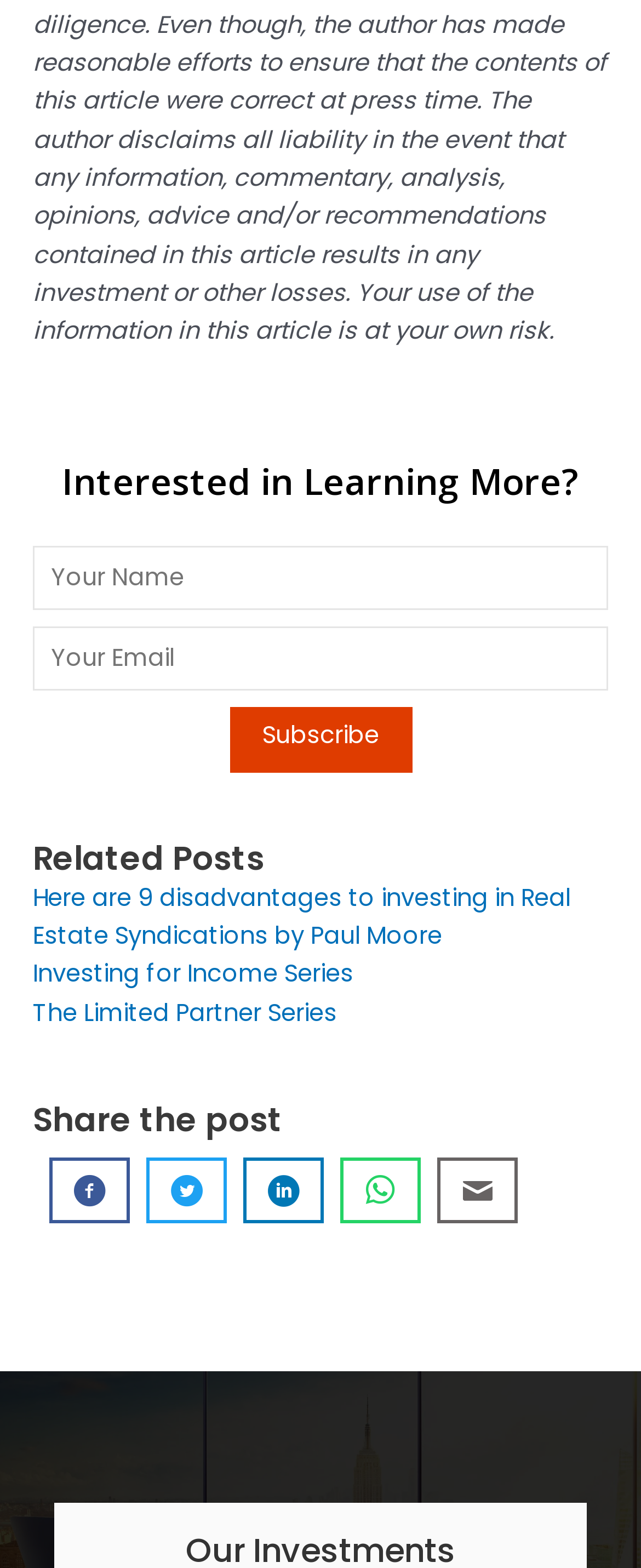What is the purpose of the 'Subscribe' button?
Refer to the image and provide a one-word or short phrase answer.

To subscribe